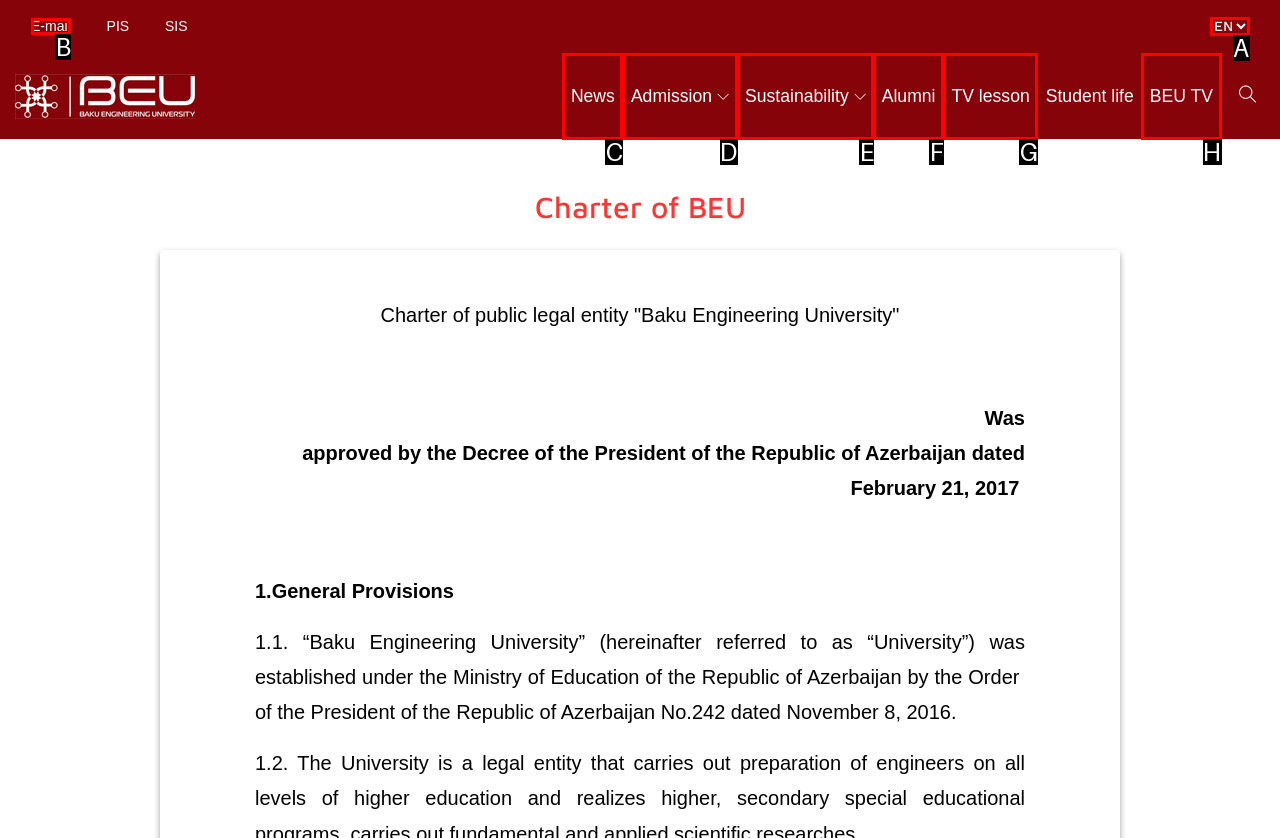Select the appropriate option that fits: News
Reply with the letter of the correct choice.

C